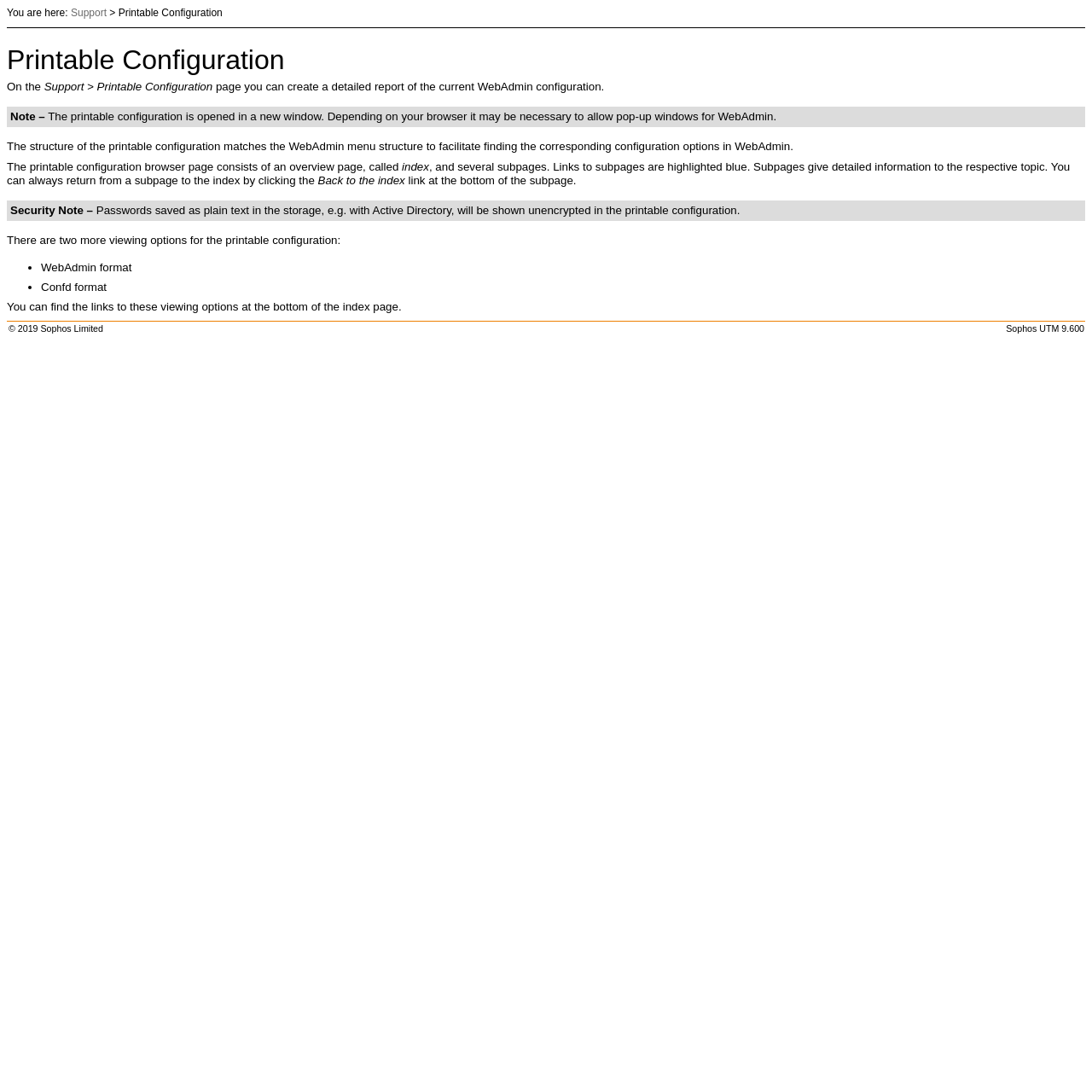How many viewing options are available for the printable configuration?
Refer to the image and respond with a one-word or short-phrase answer.

Two